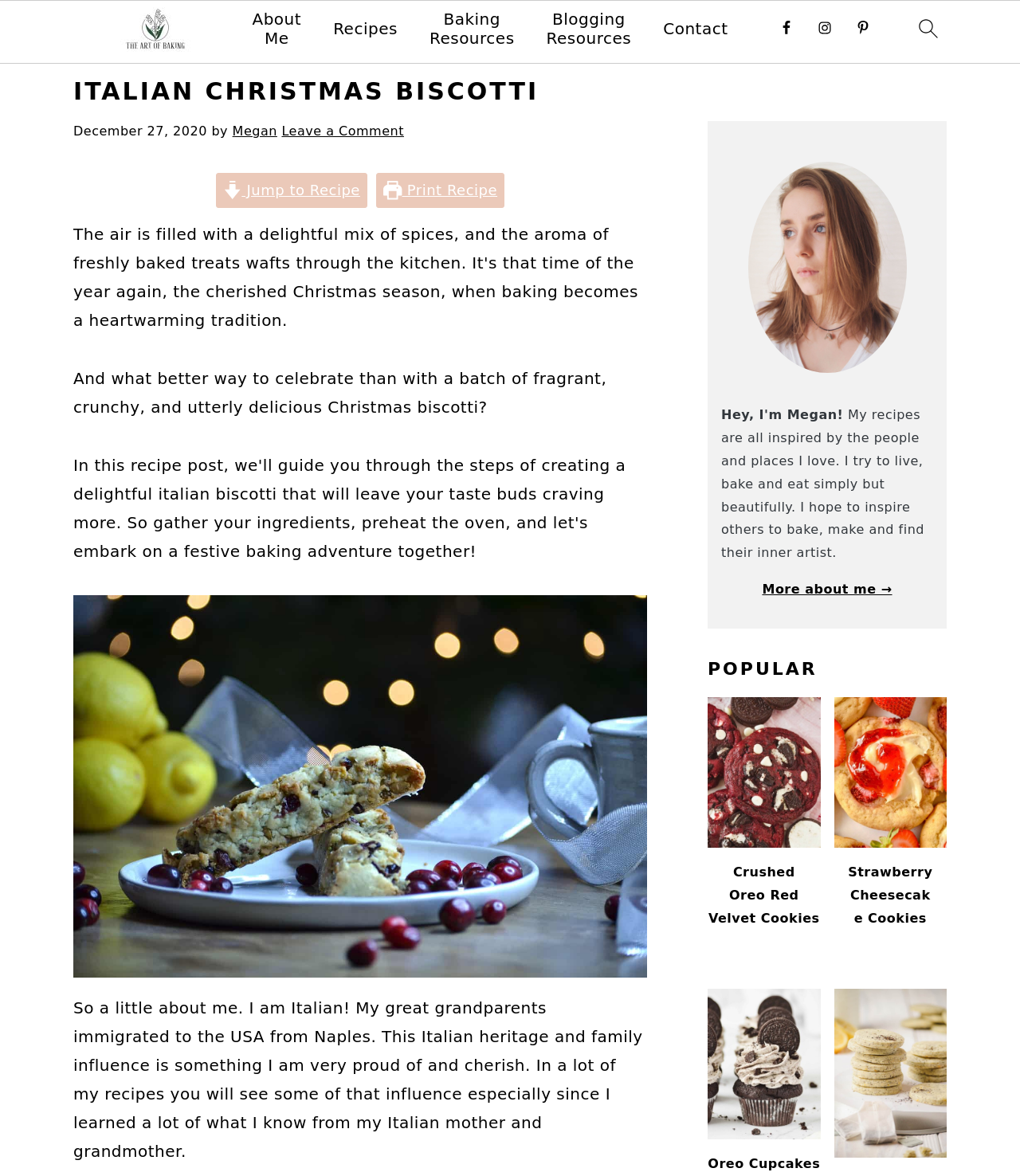Illustrate the webpage with a detailed description.

This webpage is about Italian Christmas biscotti, with a focus on the recipe and the author's Italian heritage. At the top, there are several links to navigate to different parts of the website, including the homepage, about me, recipes, and contact. Below these links, there are social media icons for Facebook, Instagram, and Pinterest.

The main content of the page is divided into two sections. On the left, there is a header with the title "ITALIAN CHRISTMAS BISCOTTI" and a timestamp indicating when the post was published. Below the title, there is a brief introduction to the recipe, followed by links to jump to the recipe or print it. There is also an image of the biscotti.

On the right side, there is a sidebar with a heading "PRIMARY SIDEBAR". This section contains a figure with a quote about the author's inspiration for their recipes, followed by a link to learn more about the author. Below this, there is a section titled "POPULAR" with links to other popular recipes on the website.

Throughout the page, there are several images, including the biscotti, social media icons, and a search icon. The overall layout is organized, with clear headings and concise text, making it easy to navigate and find the desired information.